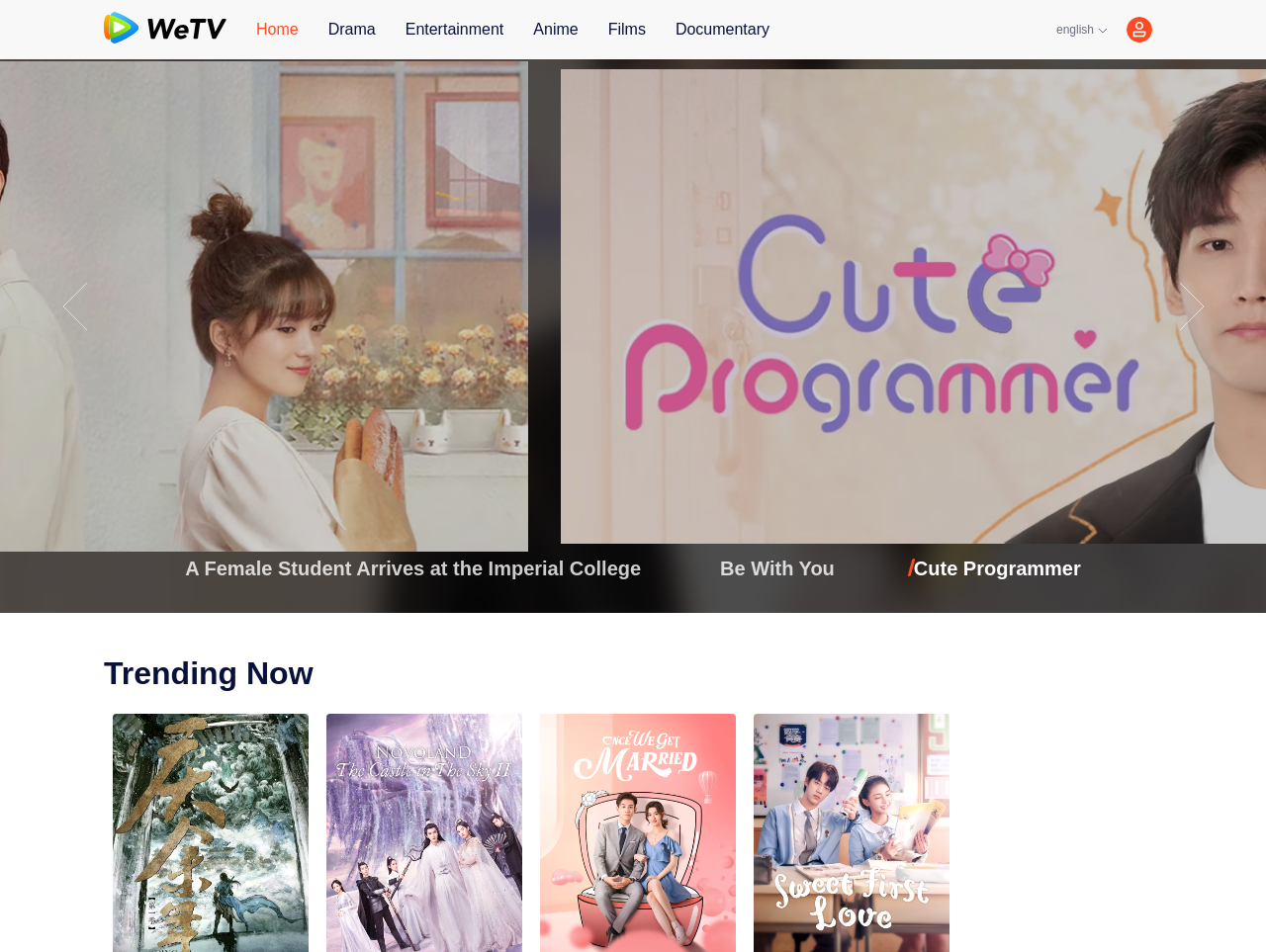Please extract and provide the main headline of the webpage.

Joy of Life